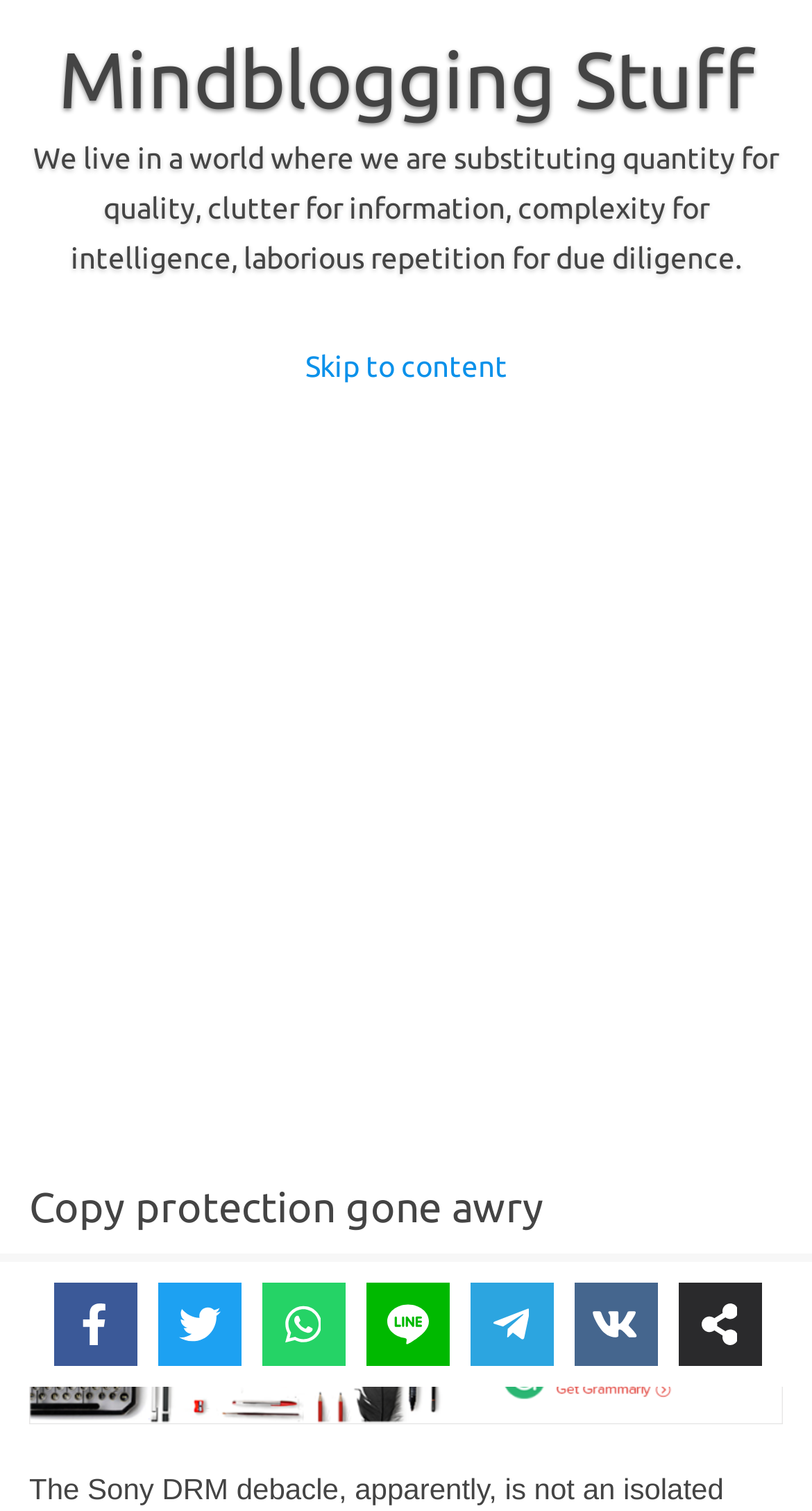Locate the bounding box coordinates of the area you need to click to fulfill this instruction: 'Click on the '5tephen 4eo' link'. The coordinates must be in the form of four float numbers ranging from 0 to 1: [left, top, right, bottom].

[0.103, 0.835, 0.311, 0.857]